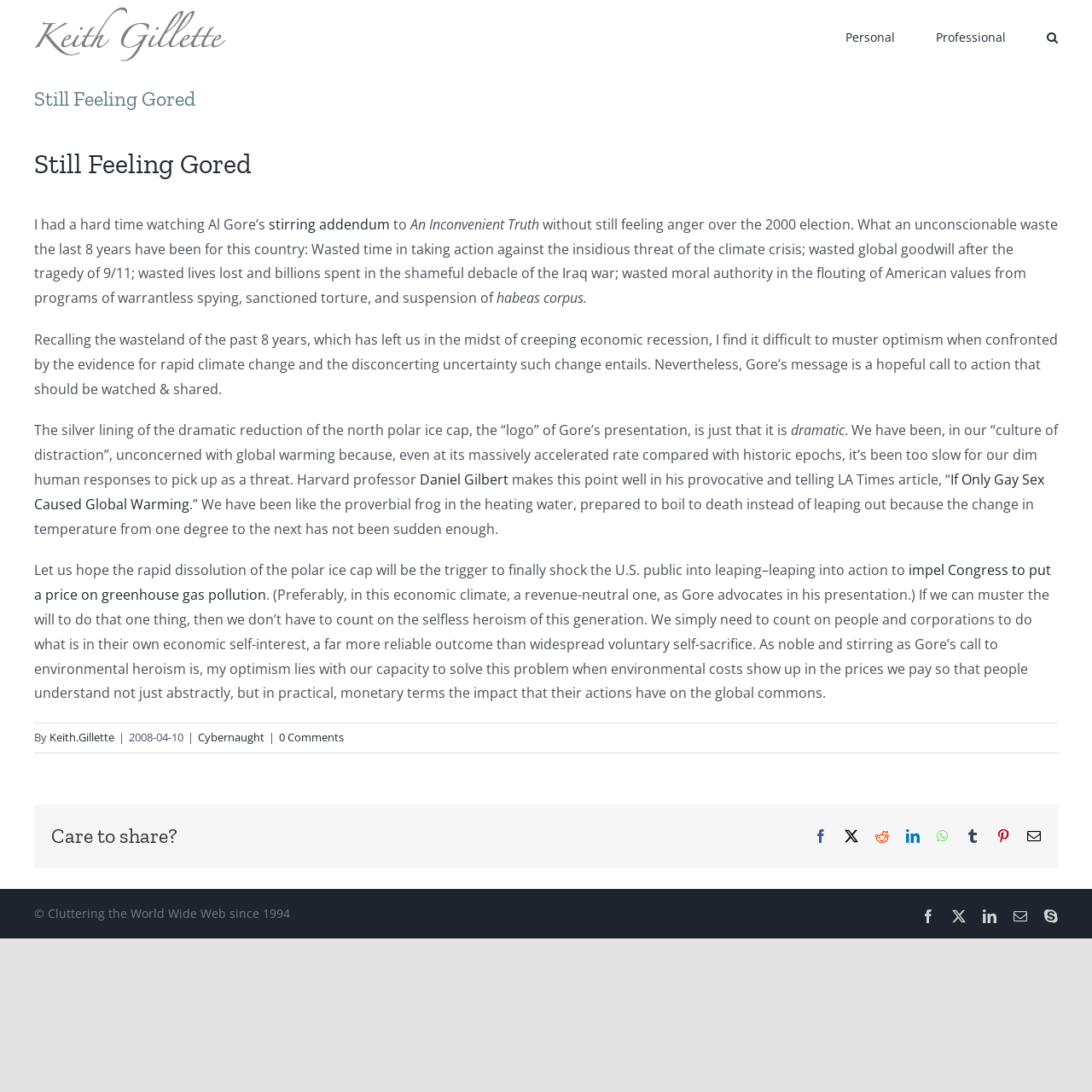Could you identify the text that serves as the heading for this webpage?

Still Feeling Gored